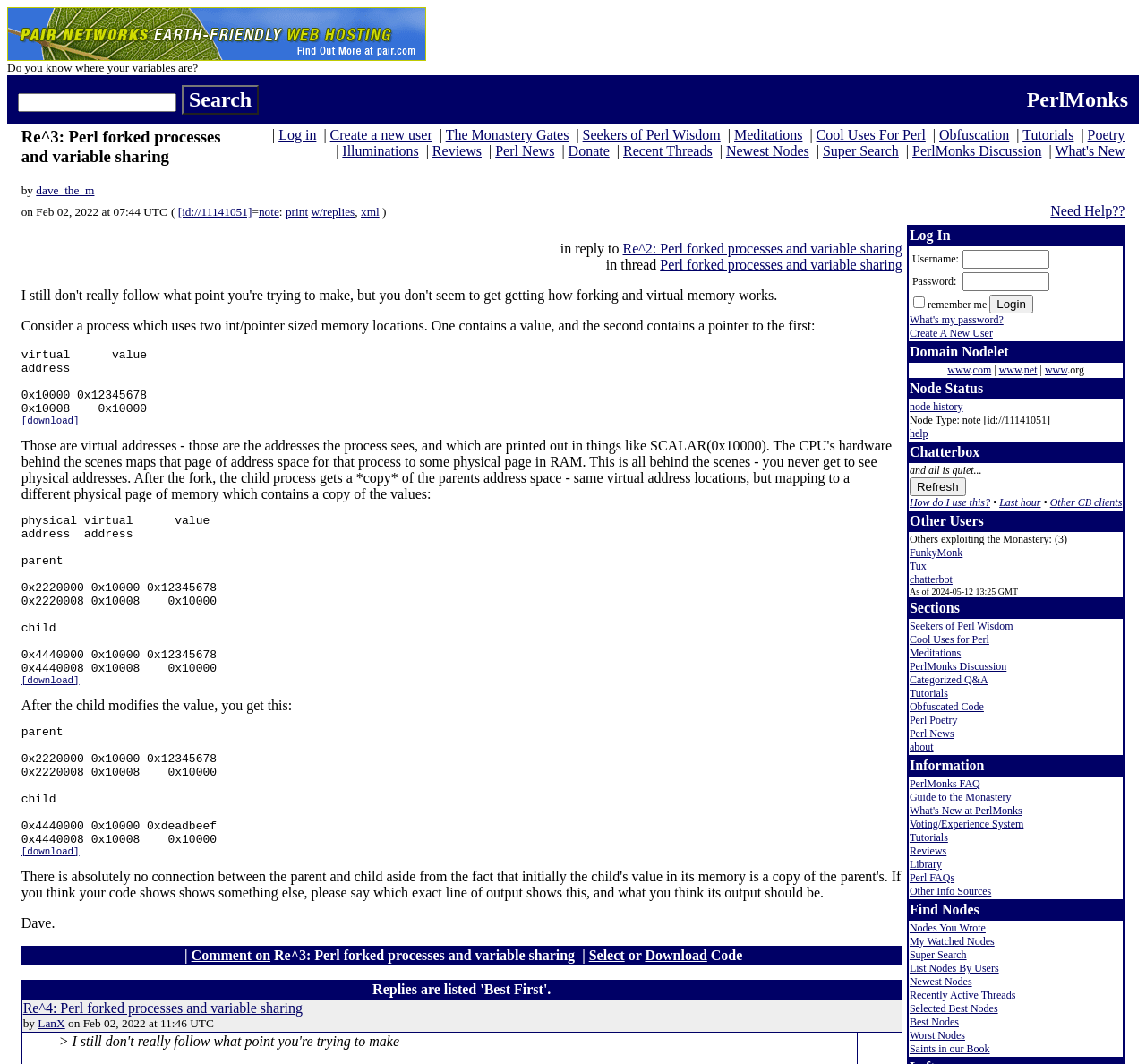Pinpoint the bounding box coordinates of the clickable element needed to complete the instruction: "Log in". The coordinates should be provided as four float numbers between 0 and 1: [left, top, right, bottom].

[0.243, 0.12, 0.276, 0.134]